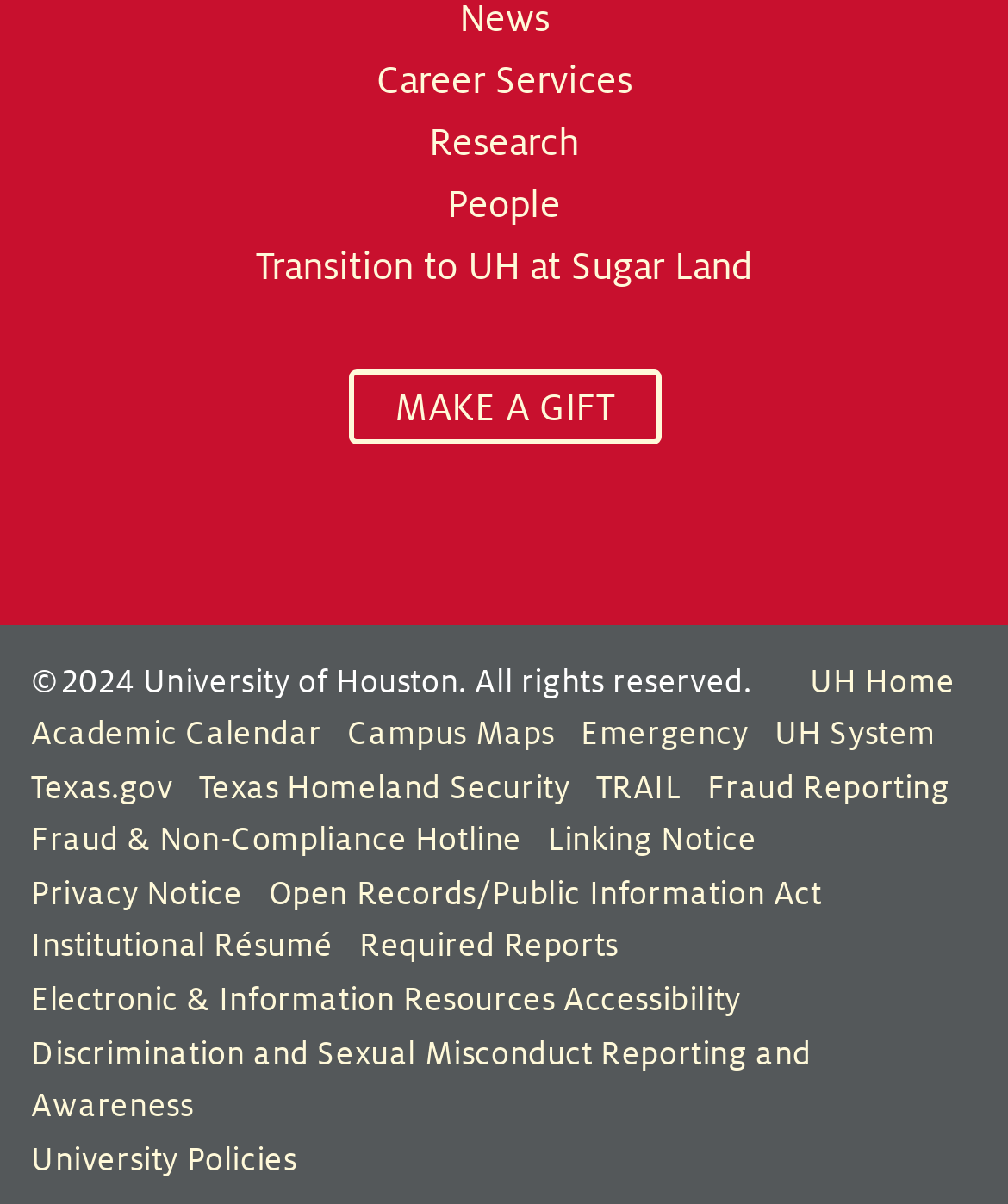What is the purpose of the 'MAKE A GIFT' link?
Based on the image, give a concise answer in the form of a single word or short phrase.

To make a donation